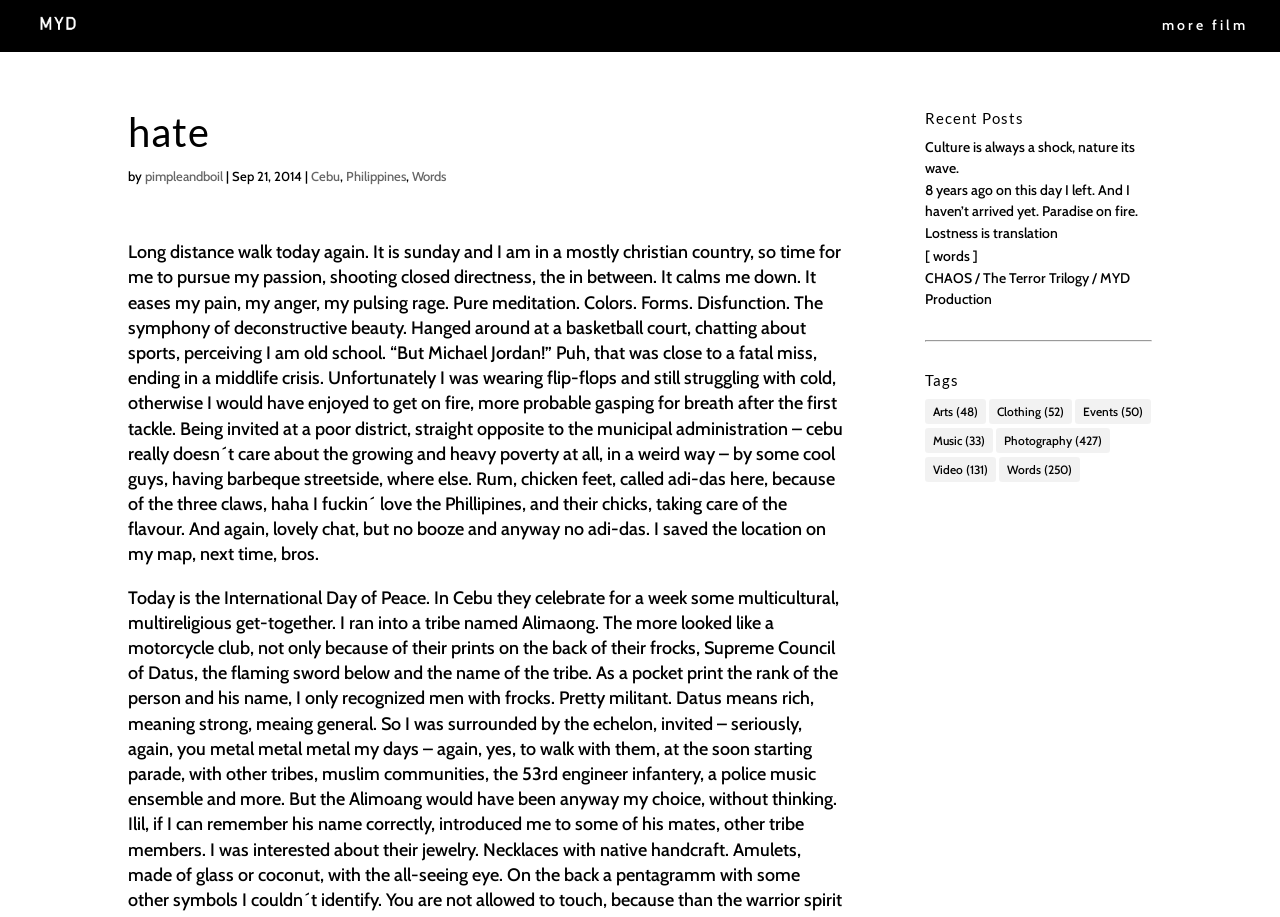How many items are in the 'Photography' category?
Please give a well-detailed answer to the question.

The number of items in the 'Photography' category can be found in the 'Tags' section, where it says 'Photography (427 items)'. This indicates that there are 427 items in the 'Photography' category.